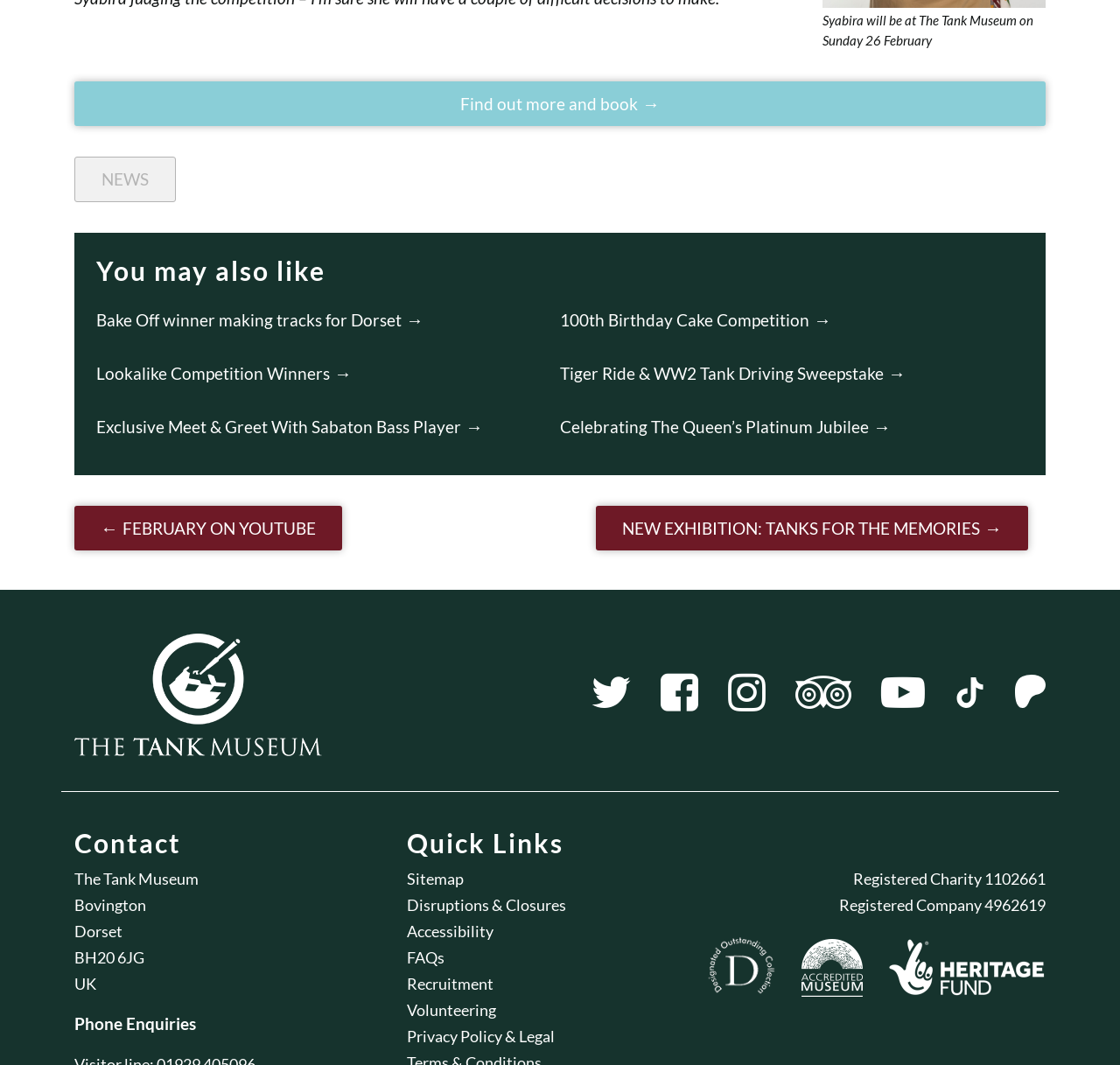Find the bounding box coordinates of the clickable region needed to perform the following instruction: "Visit The Tank Museum". The coordinates should be provided as four float numbers between 0 and 1, i.e., [left, top, right, bottom].

[0.066, 0.641, 0.288, 0.66]